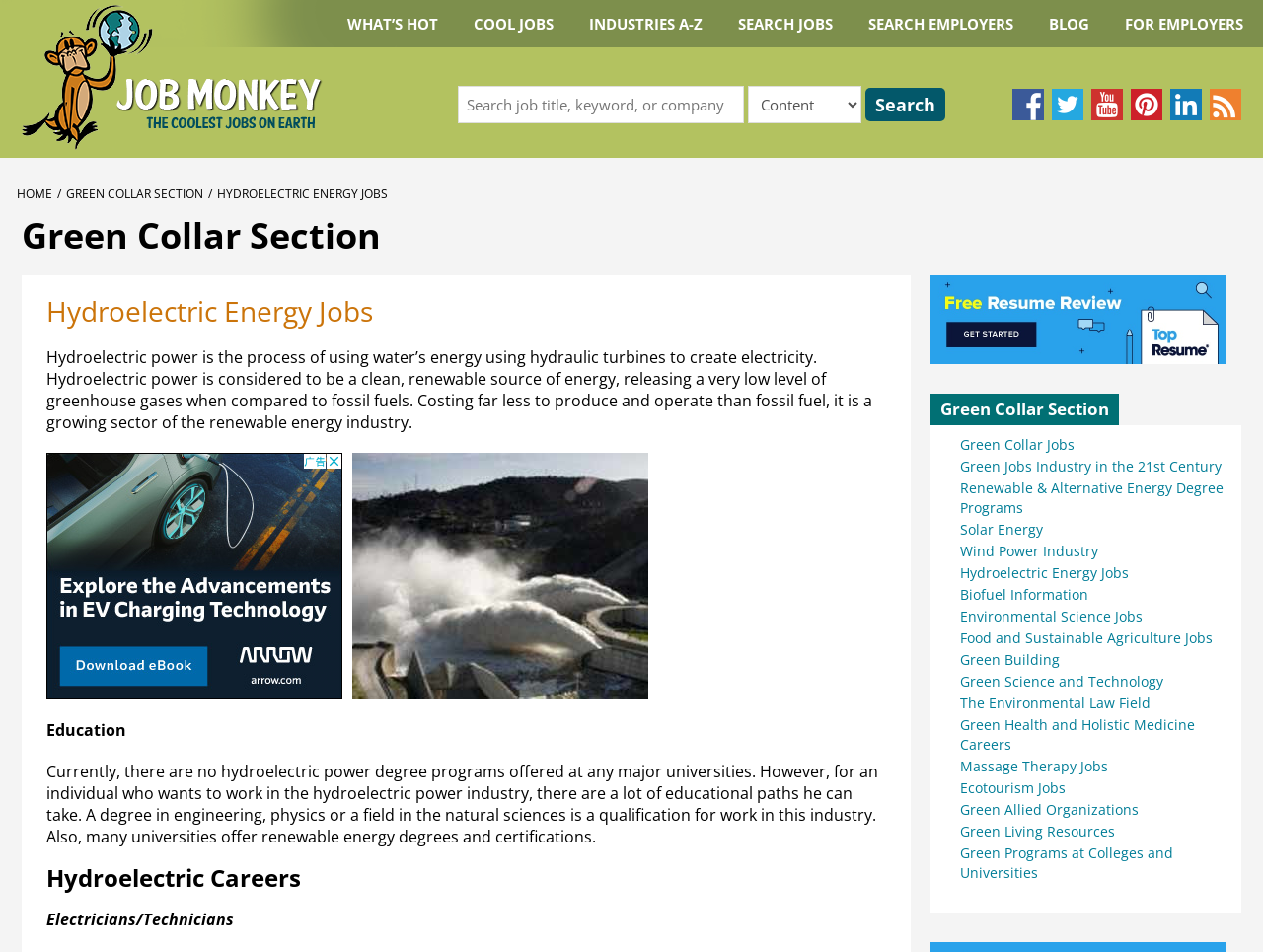What is the name of the section that includes hydroelectric energy jobs?
Kindly offer a detailed explanation using the data available in the image.

The webpage has a section called 'Green Collar Section' which includes hydroelectric energy jobs, and it is indicated by the StaticText 'Green Collar Section' and the link 'GREEN COLLAR SECTION'.